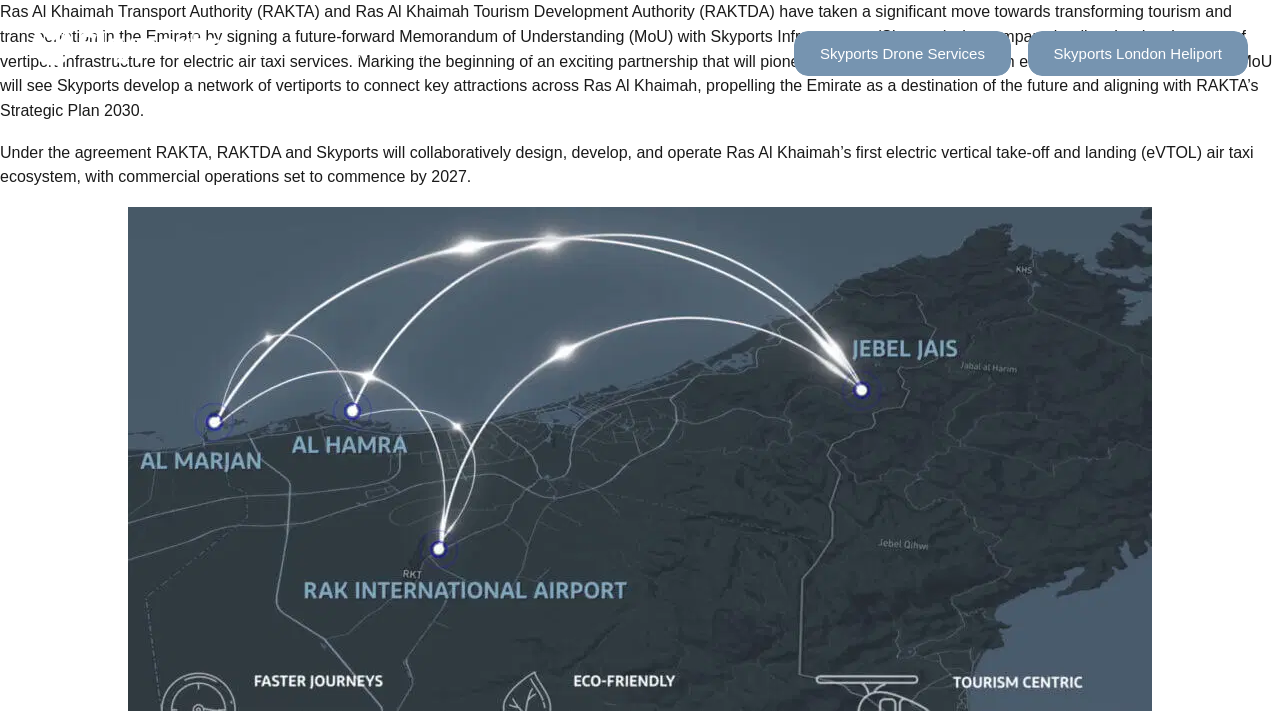Give an extensive and precise description of the webpage.

The webpage is about Skyports Infrastructure, specifically its press releases archives. At the top left, there is a link to "Skyports Infrastructure" accompanied by an image with the same name. To the right of this, there are several links to different sections of the website, including "VERTIPORTS", "ABOUT US", "CAREERS", "NEWS", and "CONTACT US". 

Below these links, there are two more links, "Skyports Drone Services" and "Skyports London Heliport", positioned side by side. Underneath these links, there is a news article with a lengthy description about a partnership between Ras Al Khaimah Transport Authority, Ras Al Khaimah Tourism Development Authority, and Skyports Infrastructure to develop vertiport infrastructure for electric air taxi services. The article is divided into two paragraphs.

At the bottom of the page, there is a heading in Japanese, which translates to "The Japanese website will be launched soon." Below this, there is a Japanese message welcoming visitors to the Skyports Infrastructure website.